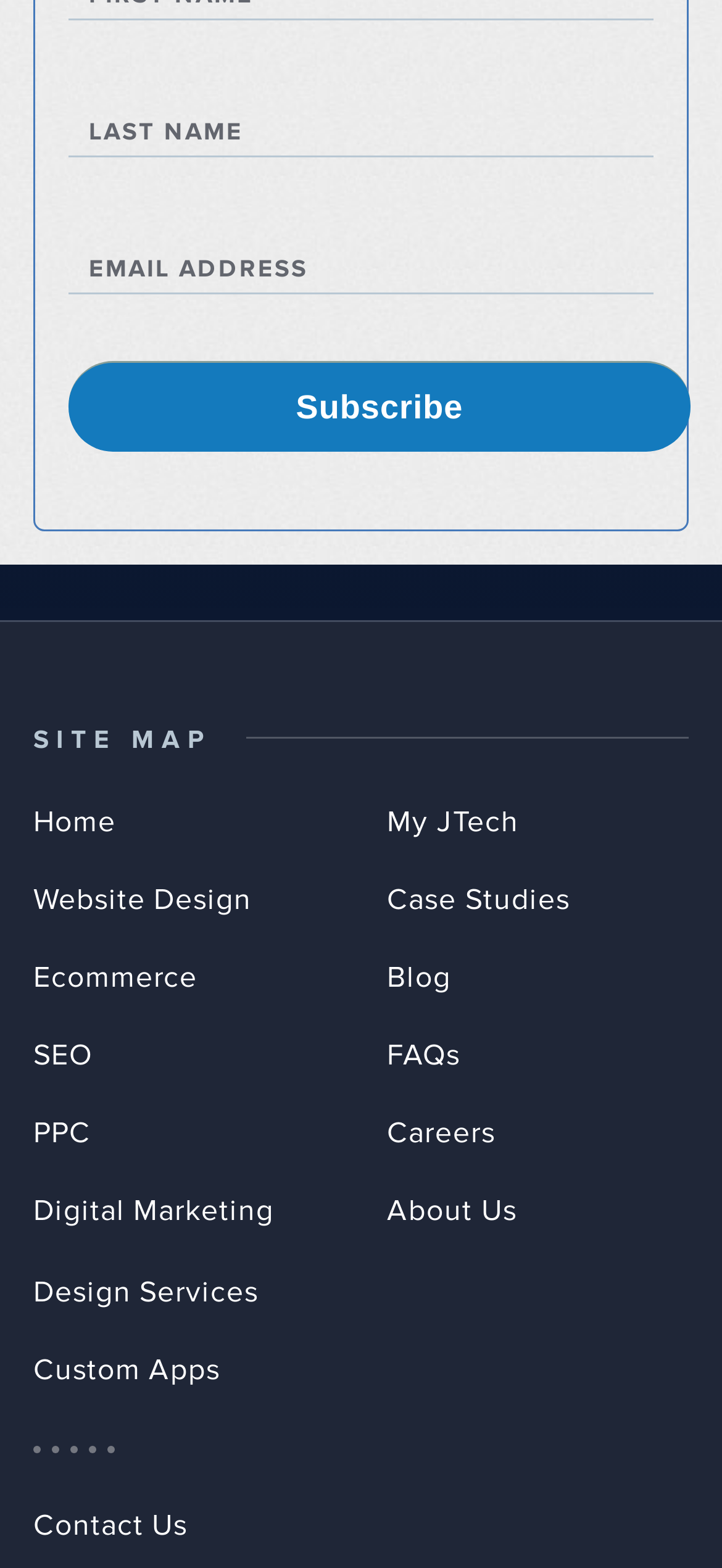Use the details in the image to answer the question thoroughly: 
What is the purpose of the 'Subscribe' button?

The 'Subscribe' button is located below the 'EMAIL ADDRESS' text box, suggesting that it is related to subscribing to a newsletter or service. Its purpose is likely to allow users to subscribe to something by providing their email address.